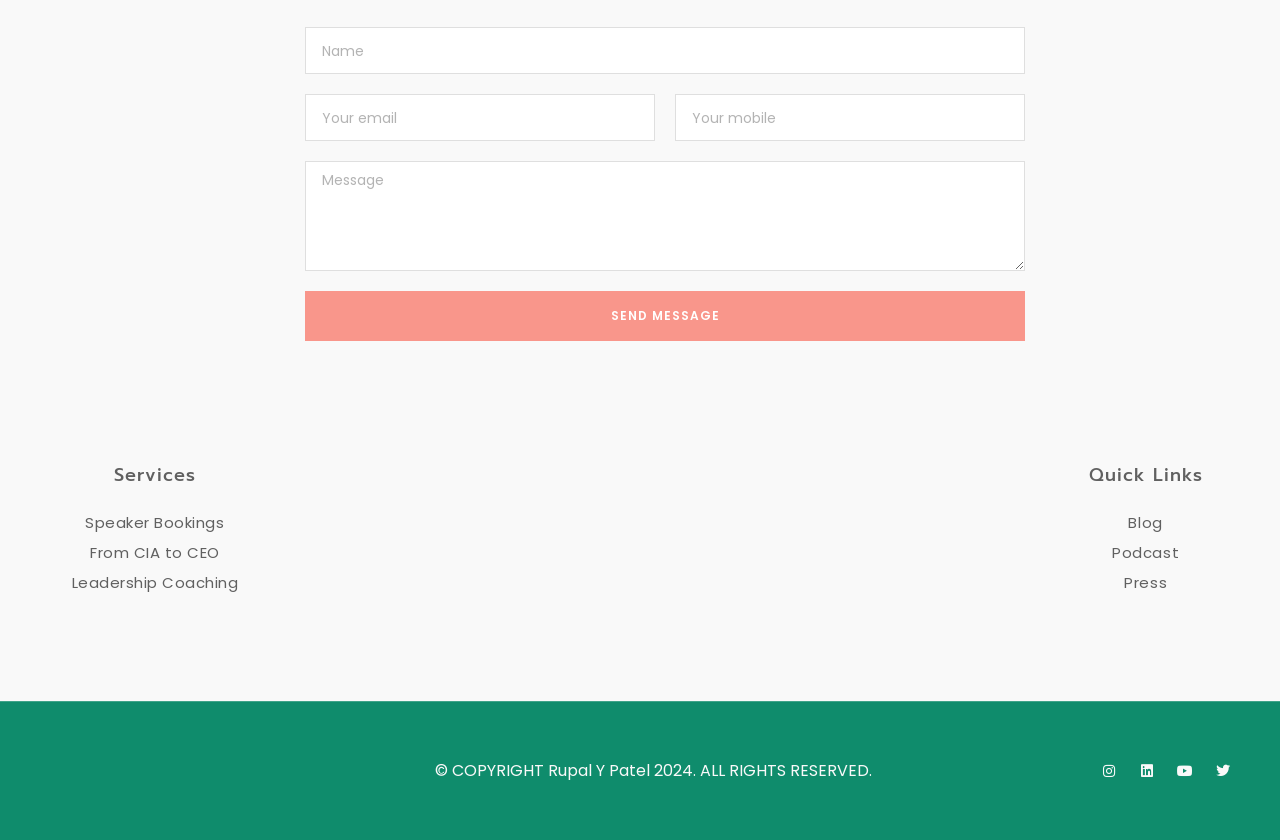Please locate the bounding box coordinates of the element that needs to be clicked to achieve the following instruction: "Check Instagram". The coordinates should be four float numbers between 0 and 1, i.e., [left, top, right, bottom].

[0.856, 0.902, 0.877, 0.935]